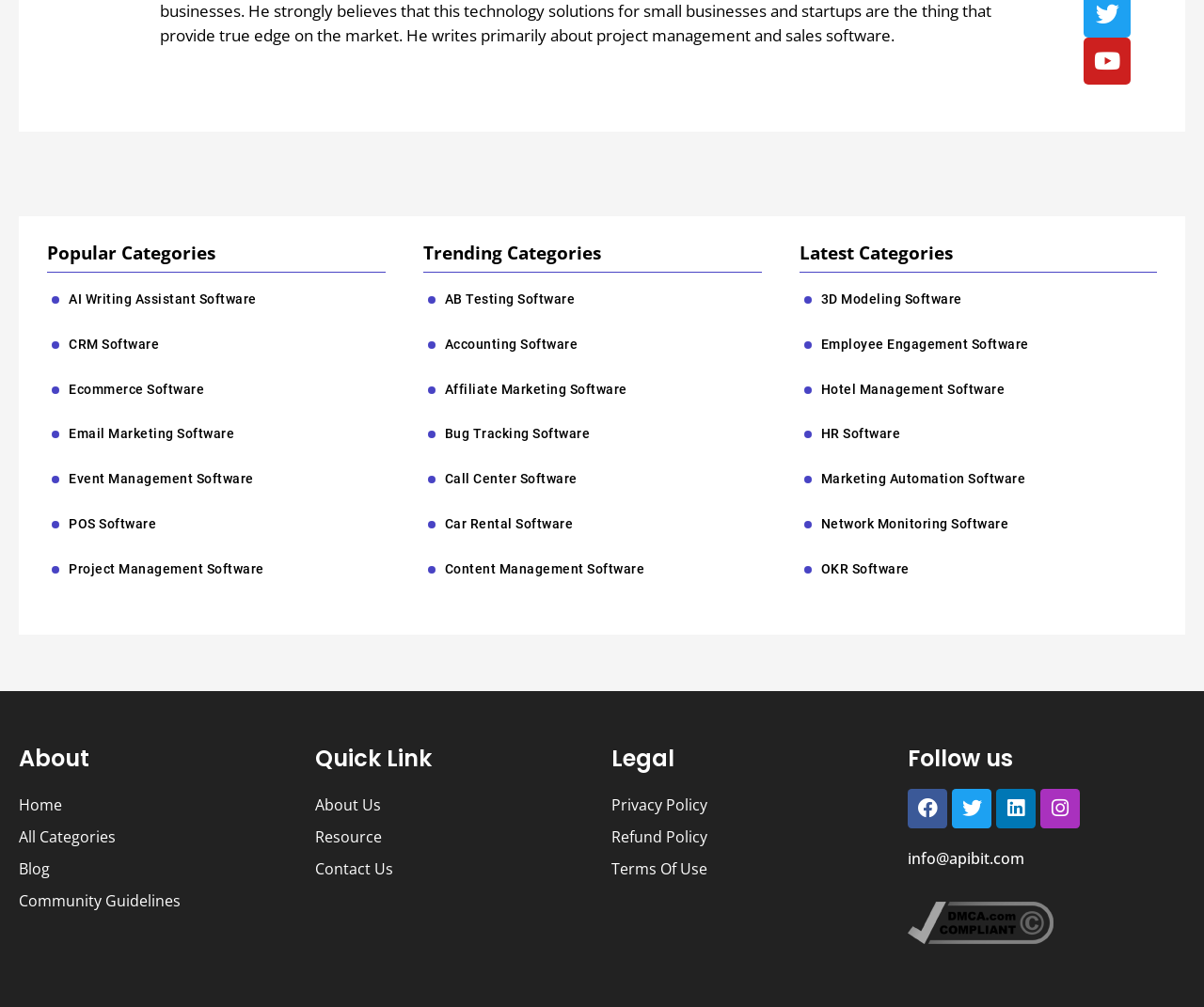Please provide a comprehensive answer to the question based on the screenshot: What is the email address listed on the webpage?

The webpage lists an email address, info@apibit.com, which is likely to be the contact email address for the website or the company behind it.